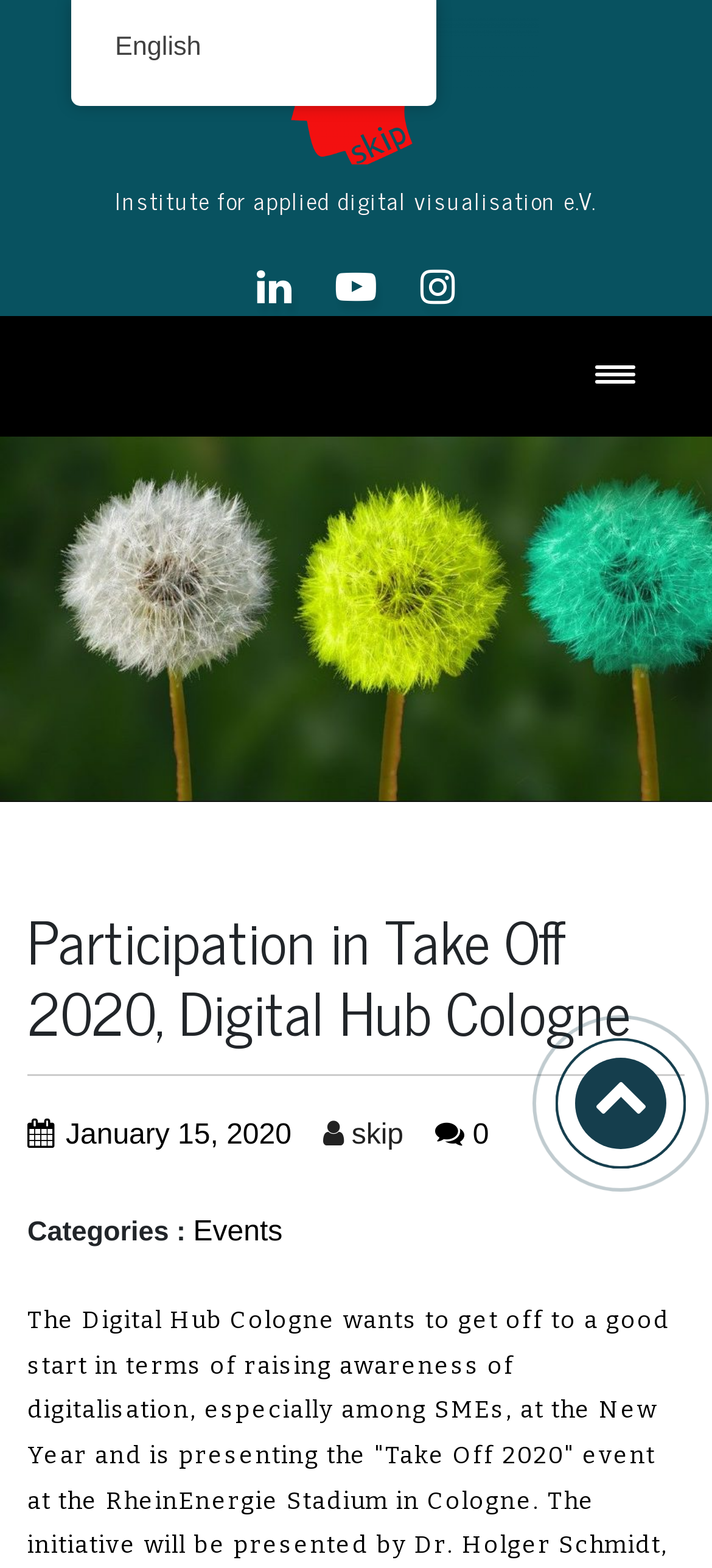What is the navigation button text on the webpage?
Please provide a single word or phrase answer based on the image.

Toggle navigation